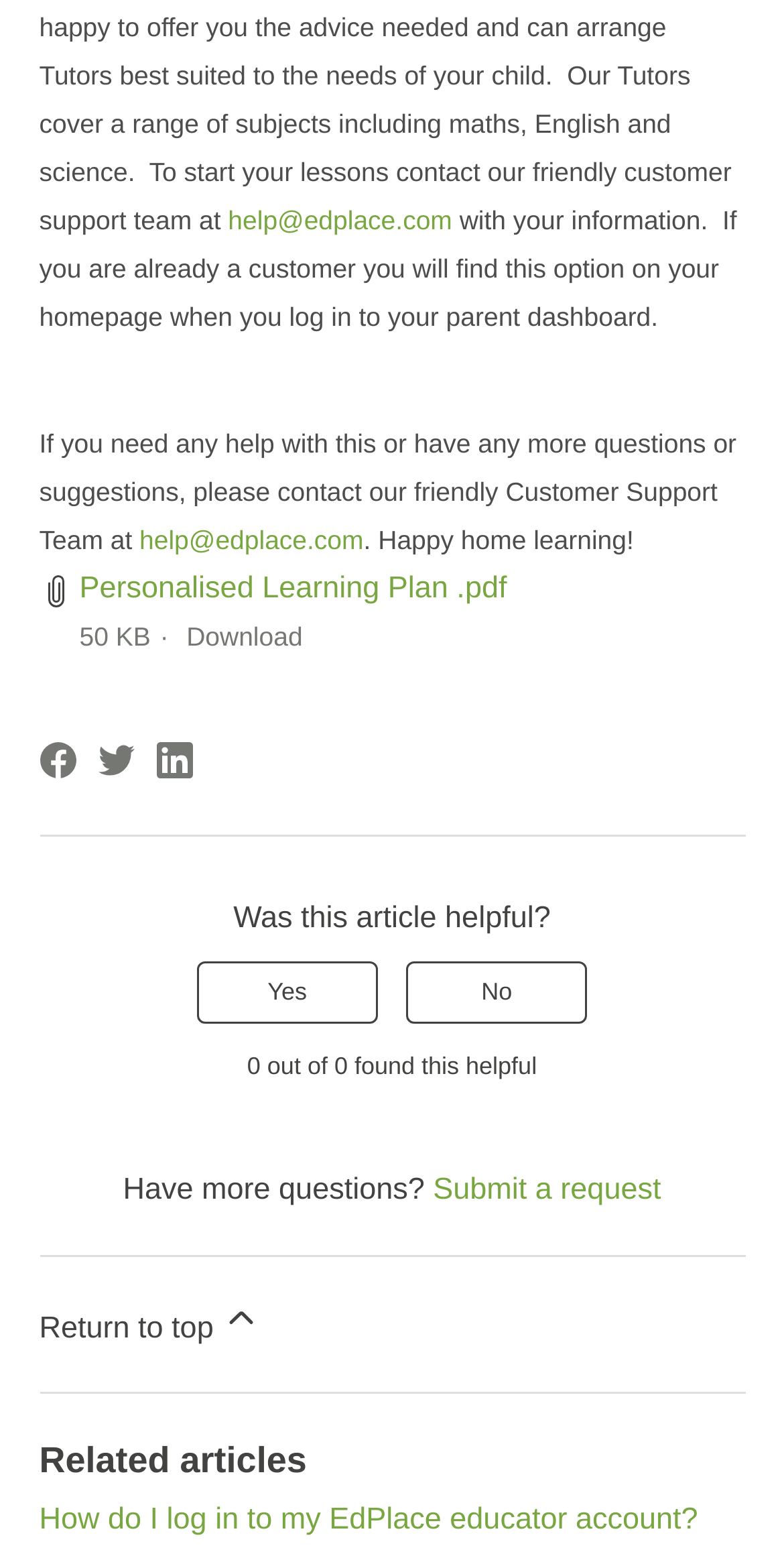Refer to the image and provide an in-depth answer to the question:
How many social media platforms are available to share this page?

The social media platforms can be found in the footer section, which includes Facebook, Twitter, and LinkedIn.